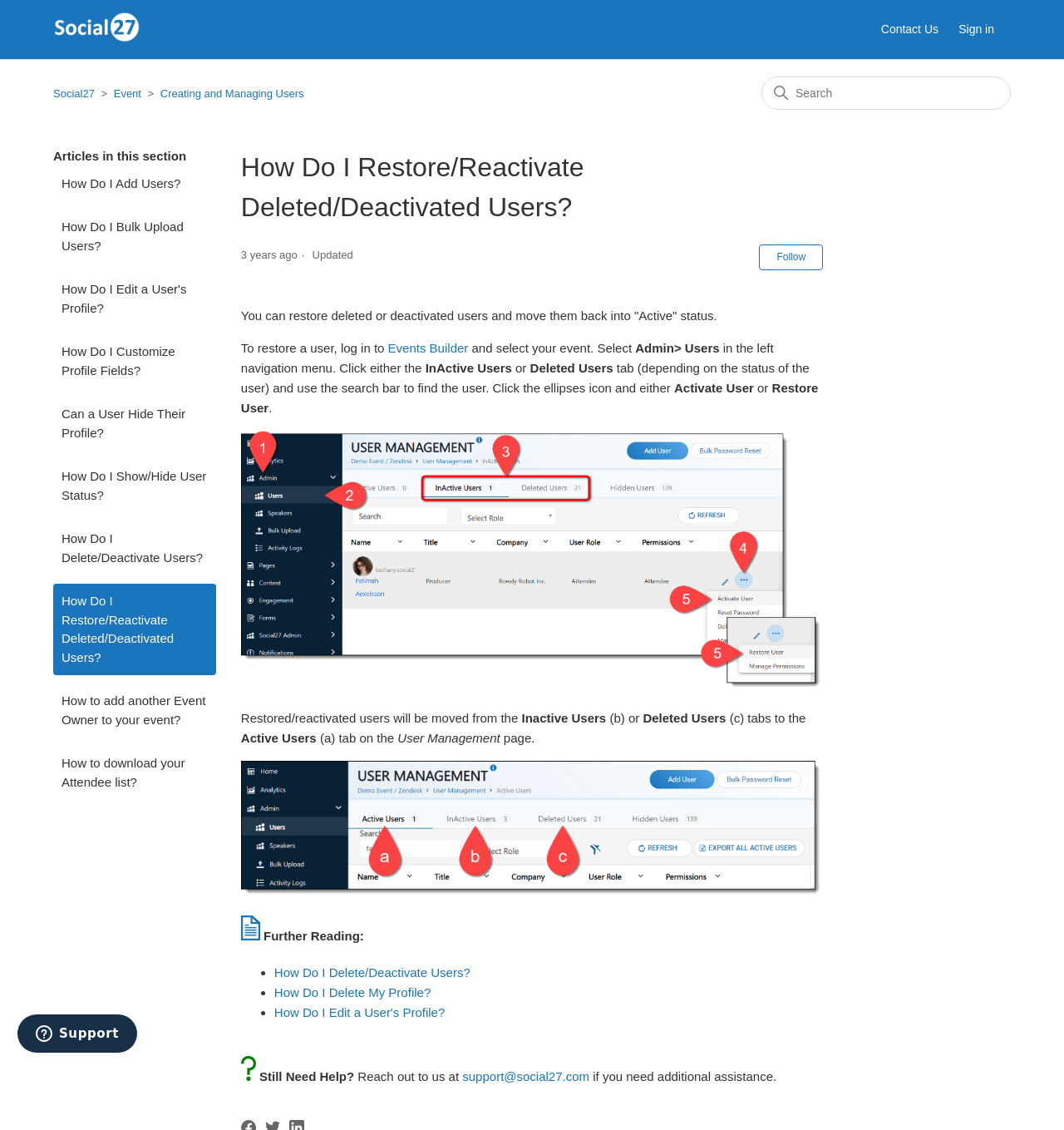What is the contact email for additional assistance?
Using the information from the image, provide a comprehensive answer to the question.

If you need additional assistance, you can reach out to the support team at support@social27.com. This email address is provided at the bottom of the page, along with the text 'Still Need Help?'.